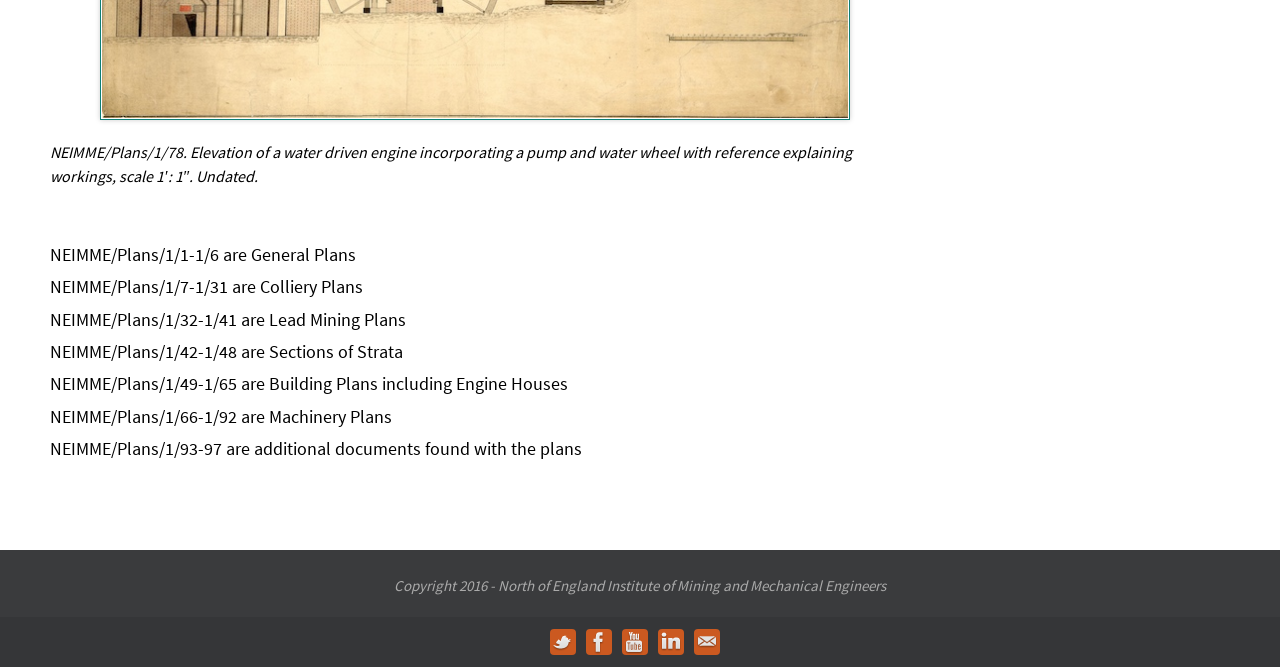Based on the element description, predict the bounding box coordinates (top-left x, top-left y, bottom-right x, bottom-right y) for the UI element in the screenshot: title="LinkedIn"

[0.514, 0.943, 0.534, 0.982]